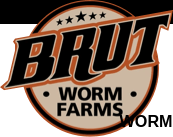Describe thoroughly the contents of the image.

The image features the logo of "Brut Worm Farms," prominently showcasing the brand name "BRUT" in bold, stylized lettering. The design includes an emblematic circle that emphasizes the environmentally friendly and organic focus of the brand, as suggested by its association with earthworms. The logo is further accented with four stars above the name and a balanced composition that incorporates the words "WORM FARMS," reinforcing the company's mission of providing premium worm castings for natural gardening. This striking visual element captures the essence of the brand's commitment to quality and sustainability in horticulture.